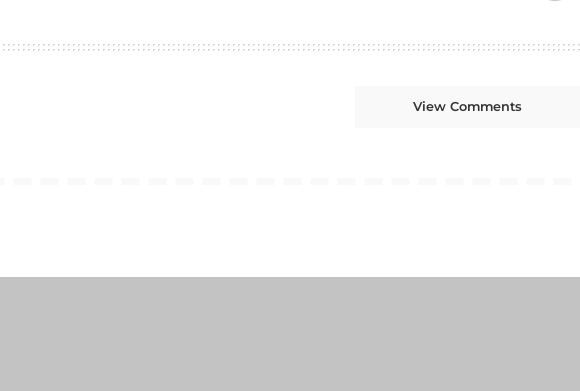Give an in-depth description of what is happening in the image.

The image depicts a section of a webpage featuring an interactive area labeled "View Comments." This section invites users to engage with a conversation related to a specific article or post. The layout suggests a minimalist design, emphasizing accessibility and ease of navigation. The presence of a light background contrasts with the text, ensuring readability. This component is part of a broader article related to job opportunities or proposals, reflecting a space for community interaction and feedback. The cursor may indicate an active link, prompting users to click and view comments shared by others, fostering discussion and connection among readers.